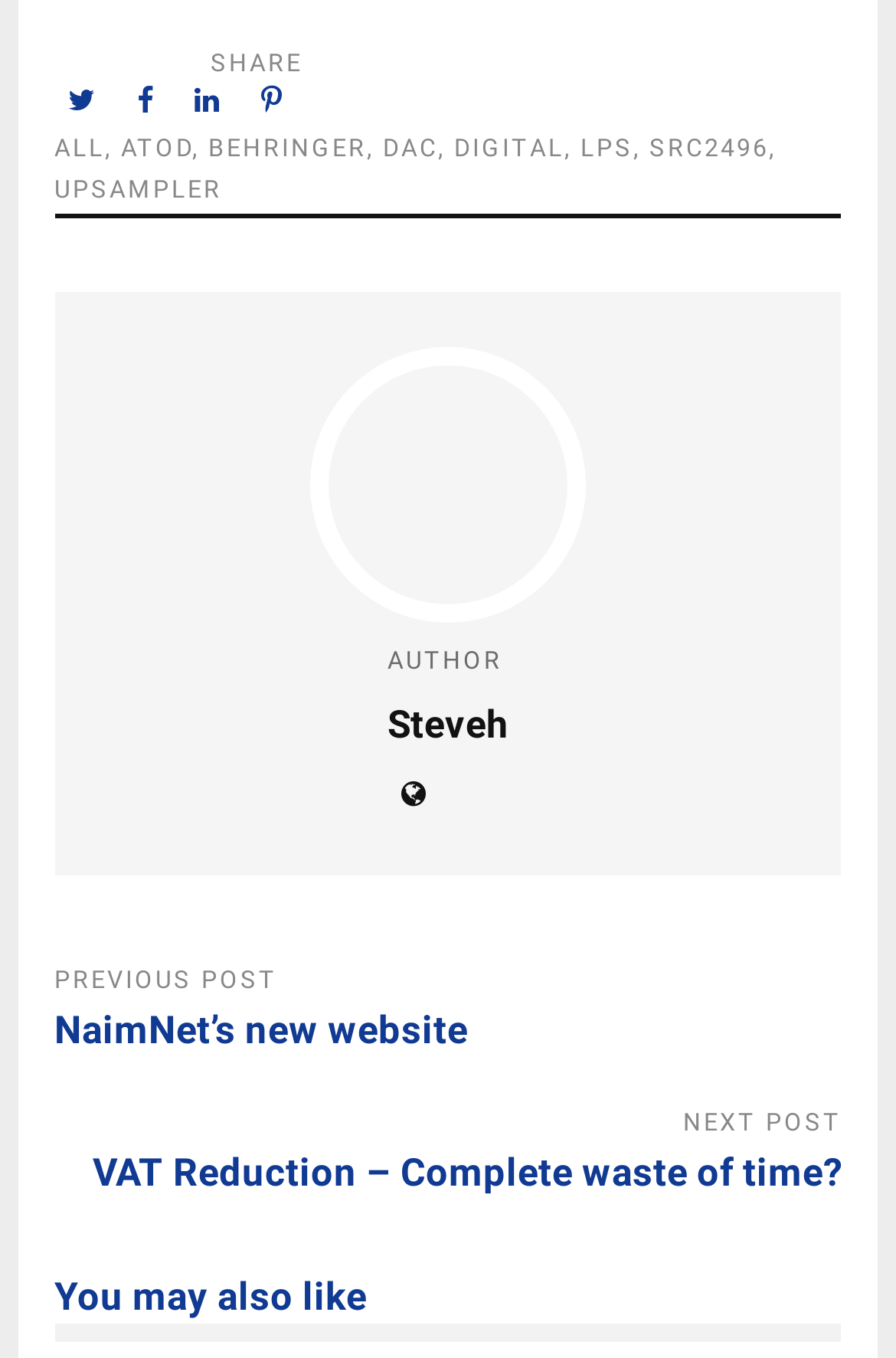Give the bounding box coordinates for the element described by: "Share on LinkedIn".

[0.202, 0.057, 0.269, 0.094]